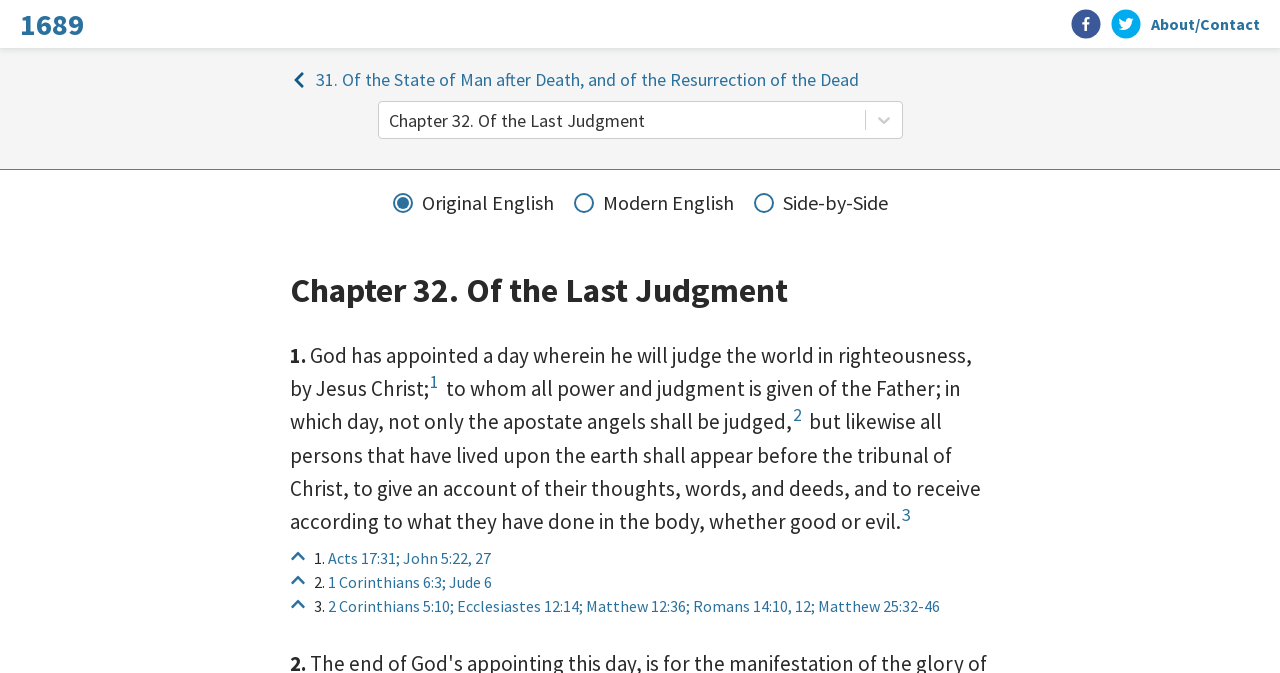Can you find the bounding box coordinates for the element to click on to achieve the instruction: "Click the About/Contact link"?

[0.899, 0.021, 0.984, 0.051]